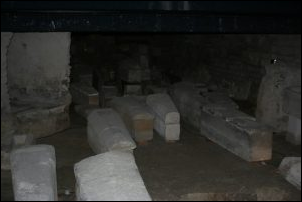What is the condition of the stone surfaces?
Answer with a single word or phrase, using the screenshot for reference.

Weathered and uneven